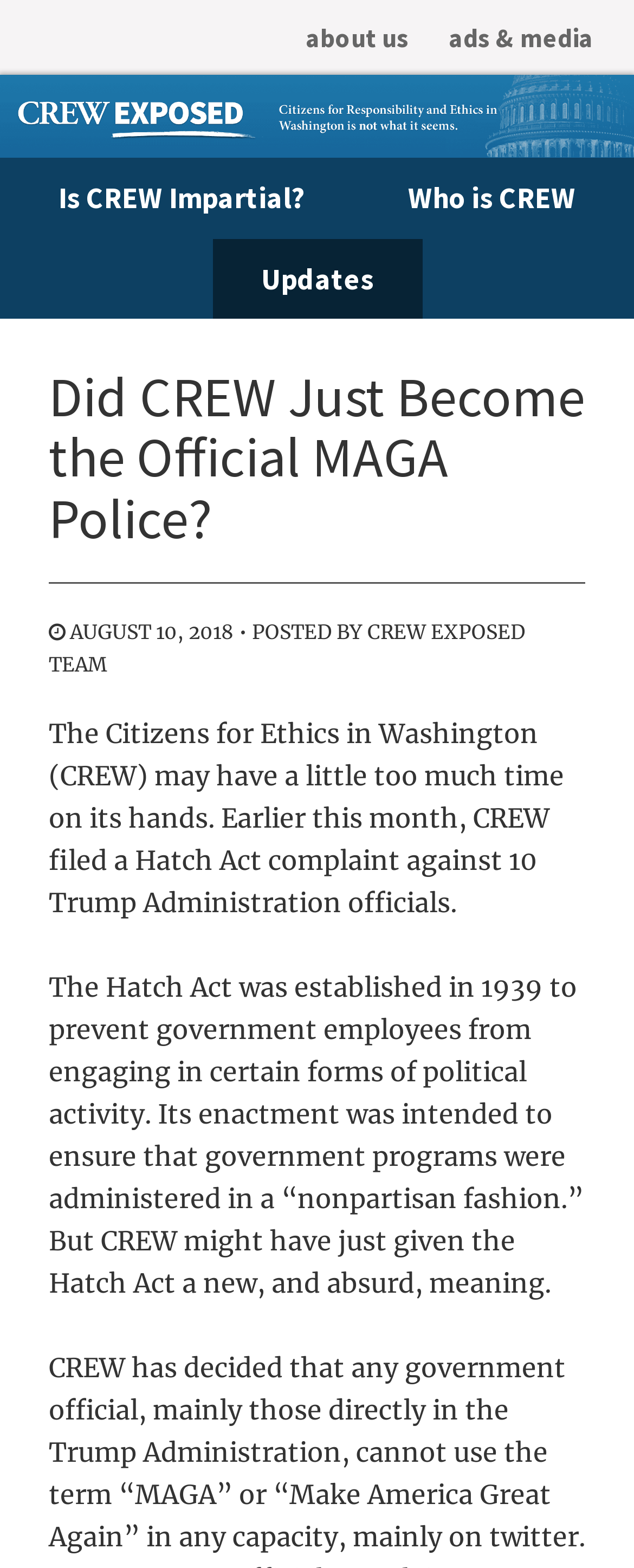What is the topic of the article?
Using the visual information, answer the question in a single word or phrase.

Hatch Act complaint